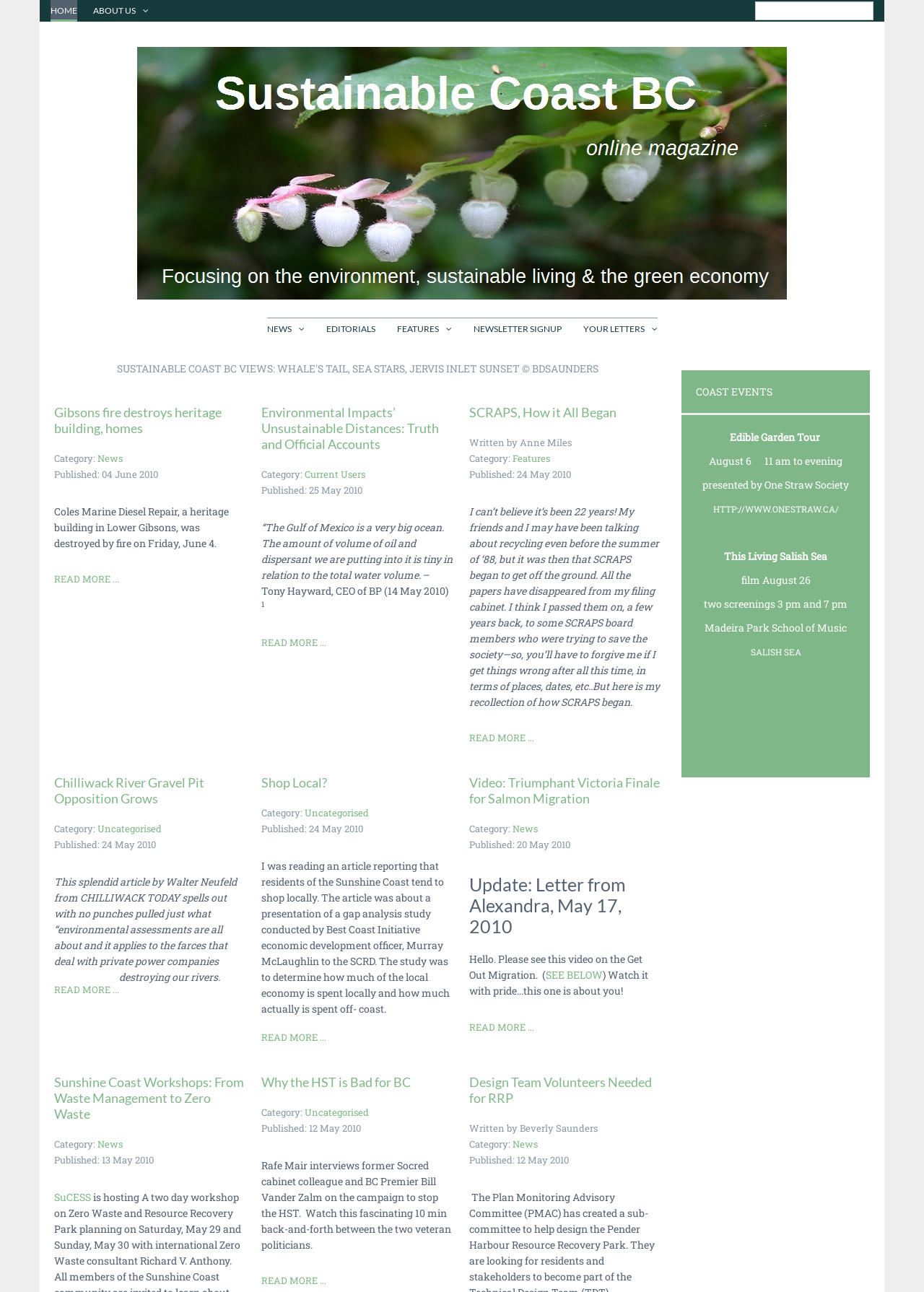Identify the bounding box coordinates of the specific part of the webpage to click to complete this instruction: "Visit the Facebook page".

None